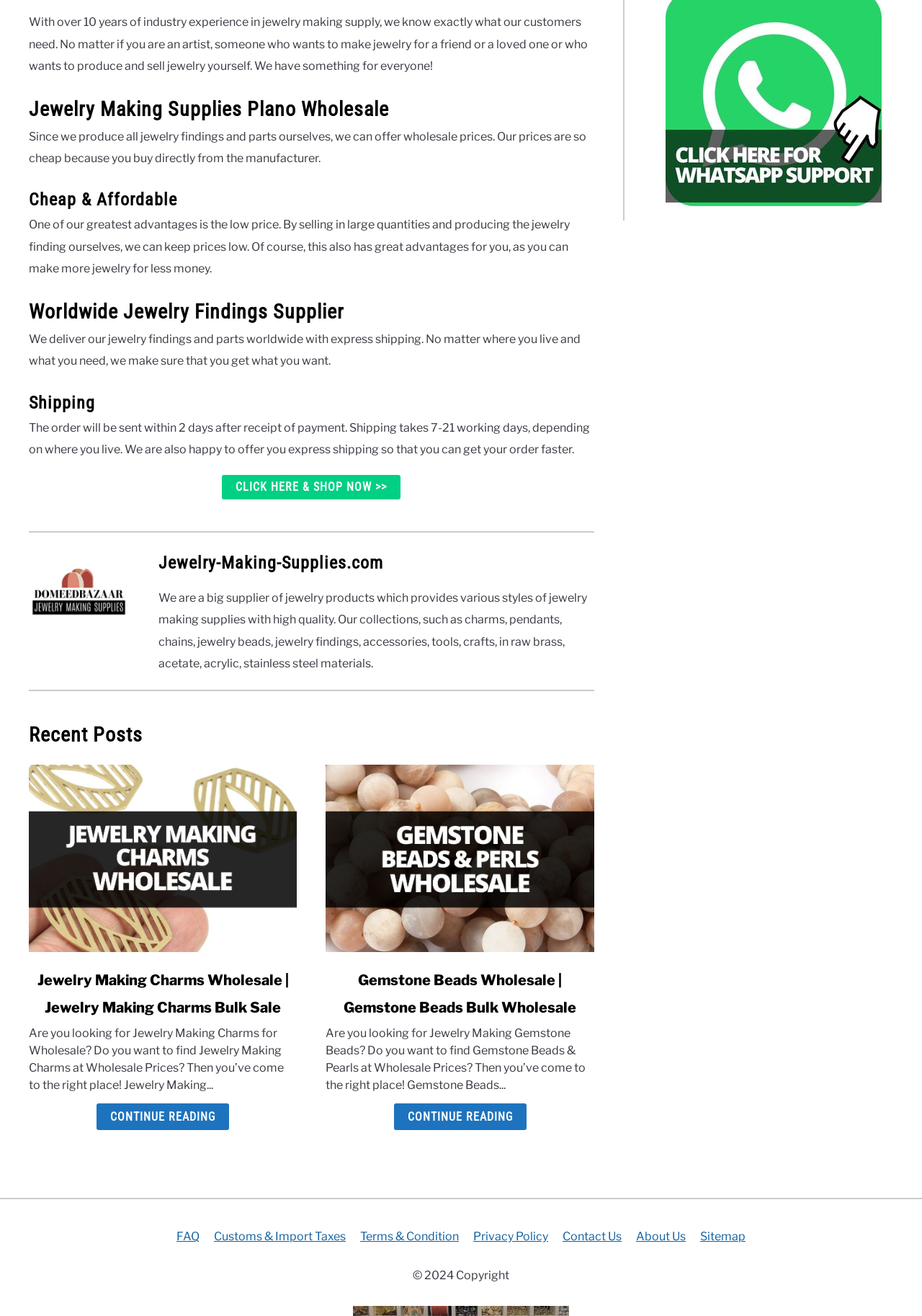How long does shipping take?
Refer to the image and give a detailed response to the question.

According to the text 'Shipping takes 7-21 working days, depending on where you live', the shipping time is between 7 and 21 working days, depending on the location of the customer.